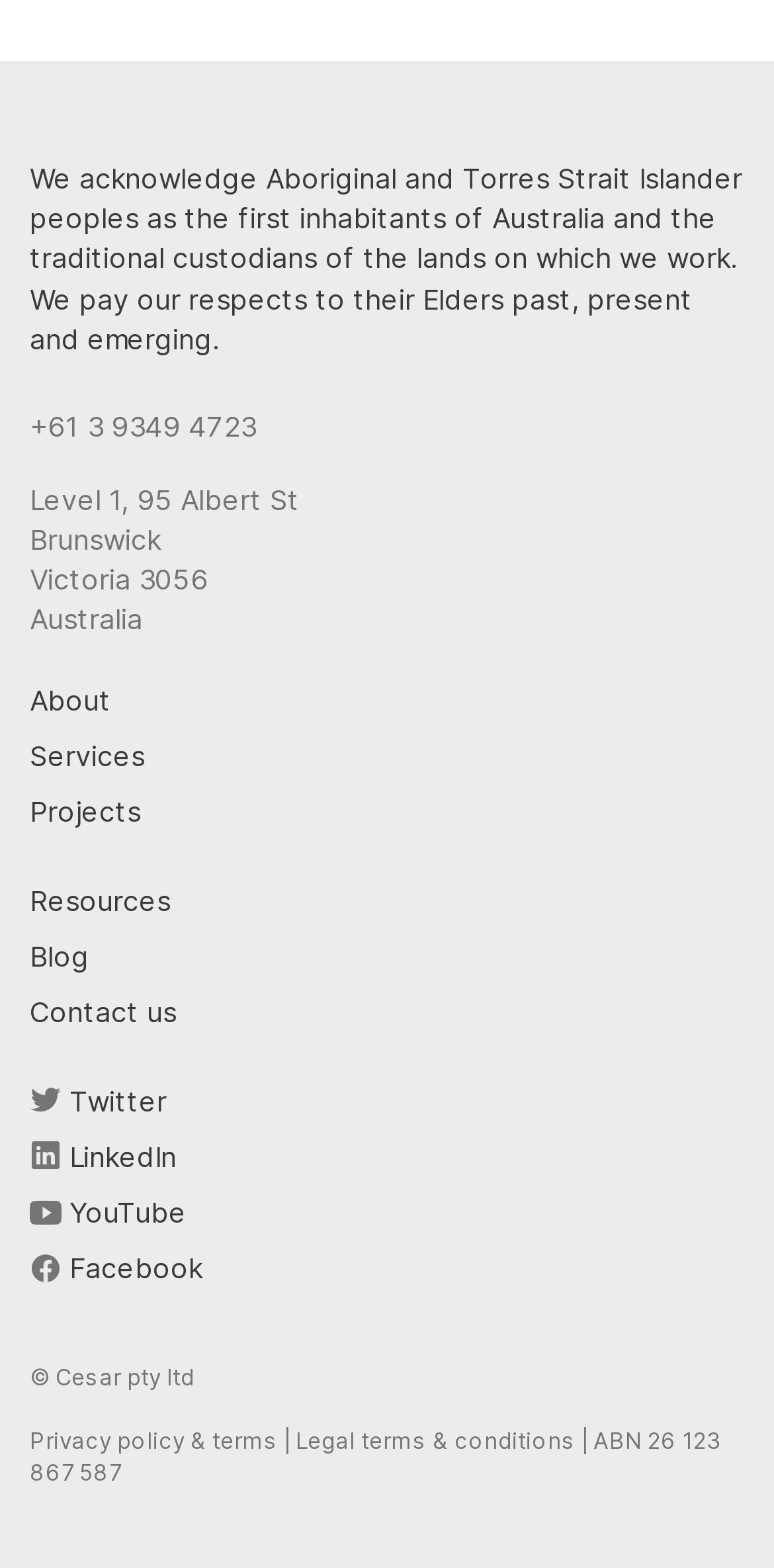What is the company's address?
Look at the screenshot and respond with a single word or phrase.

Level 1, 95 Albert St, Brunswick, Victoria 3056, Australia